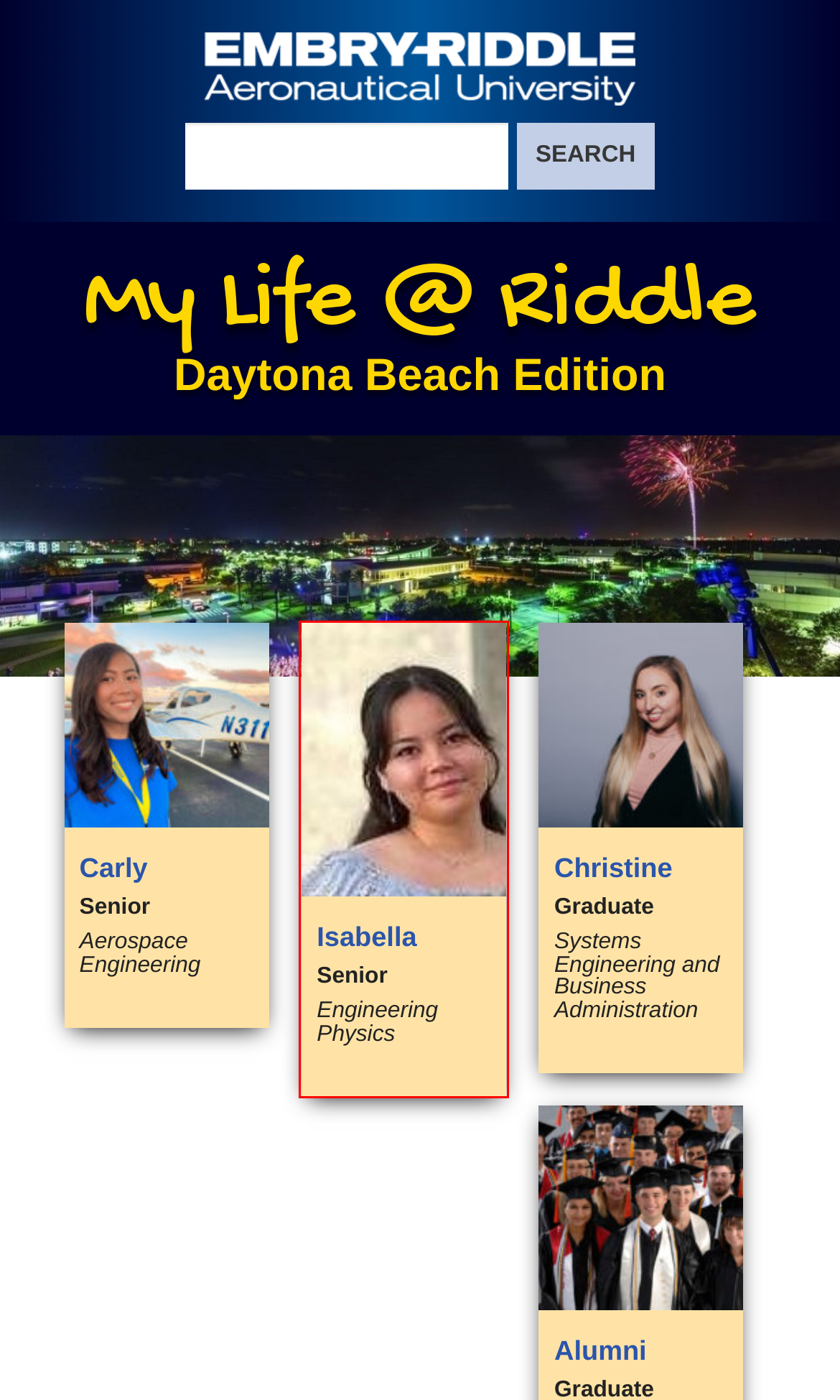Examine the screenshot of the webpage, noting the red bounding box around a UI element. Pick the webpage description that best matches the new page after the element in the red bounding box is clicked. Here are the candidates:
A. Internship | My Life @ Riddle
B. Summer | My Life @ Riddle
C. Isabella | My Life @ Riddle
D. Embry-Riddle Aeronautical University
E. My Life @ Riddle | Daytona Beach Edition
F. Christine | My Life @ Riddle
G. Spring Break | My Life @ Riddle
H. Carly | My Life @ Riddle

C